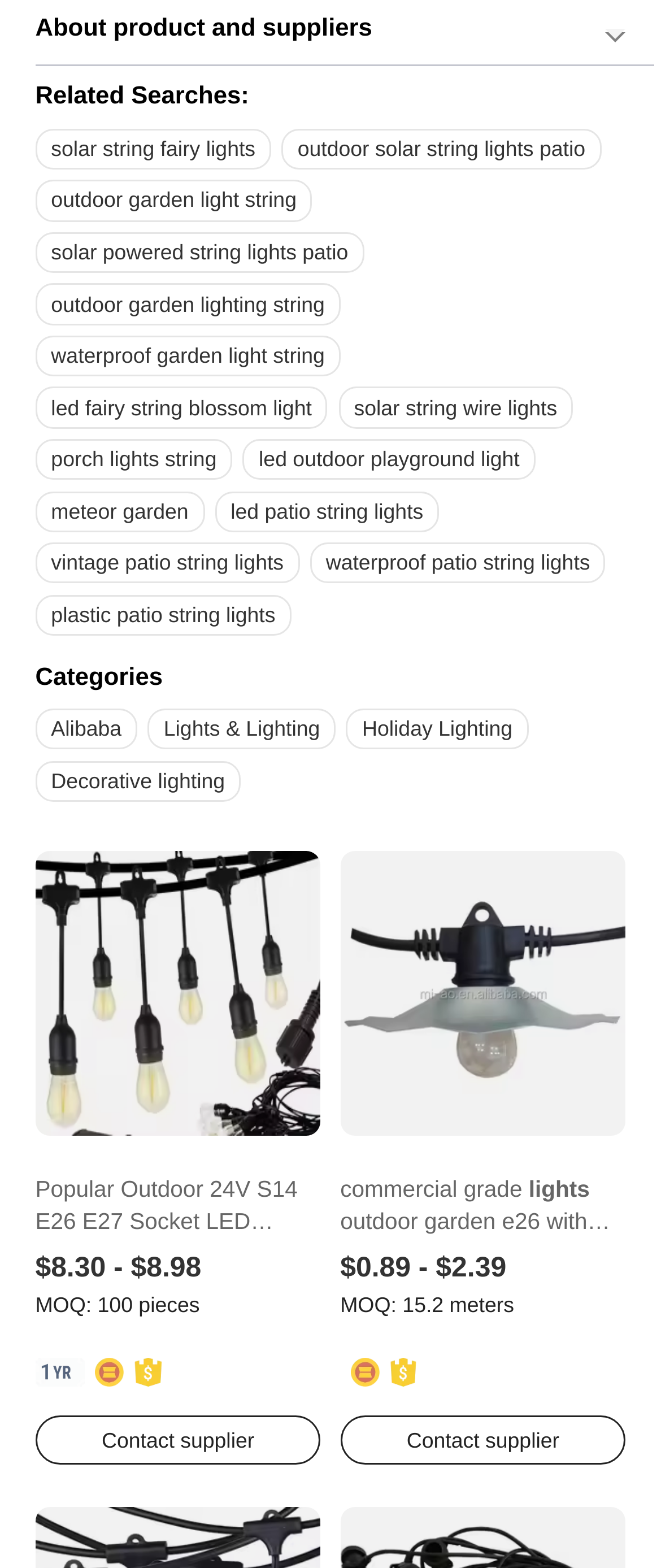Please identify the bounding box coordinates of the element on the webpage that should be clicked to follow this instruction: "Click the link 'solar string fairy lights'". The bounding box coordinates should be given as four float numbers between 0 and 1, formatted as [left, top, right, bottom].

[0.053, 0.082, 0.41, 0.108]